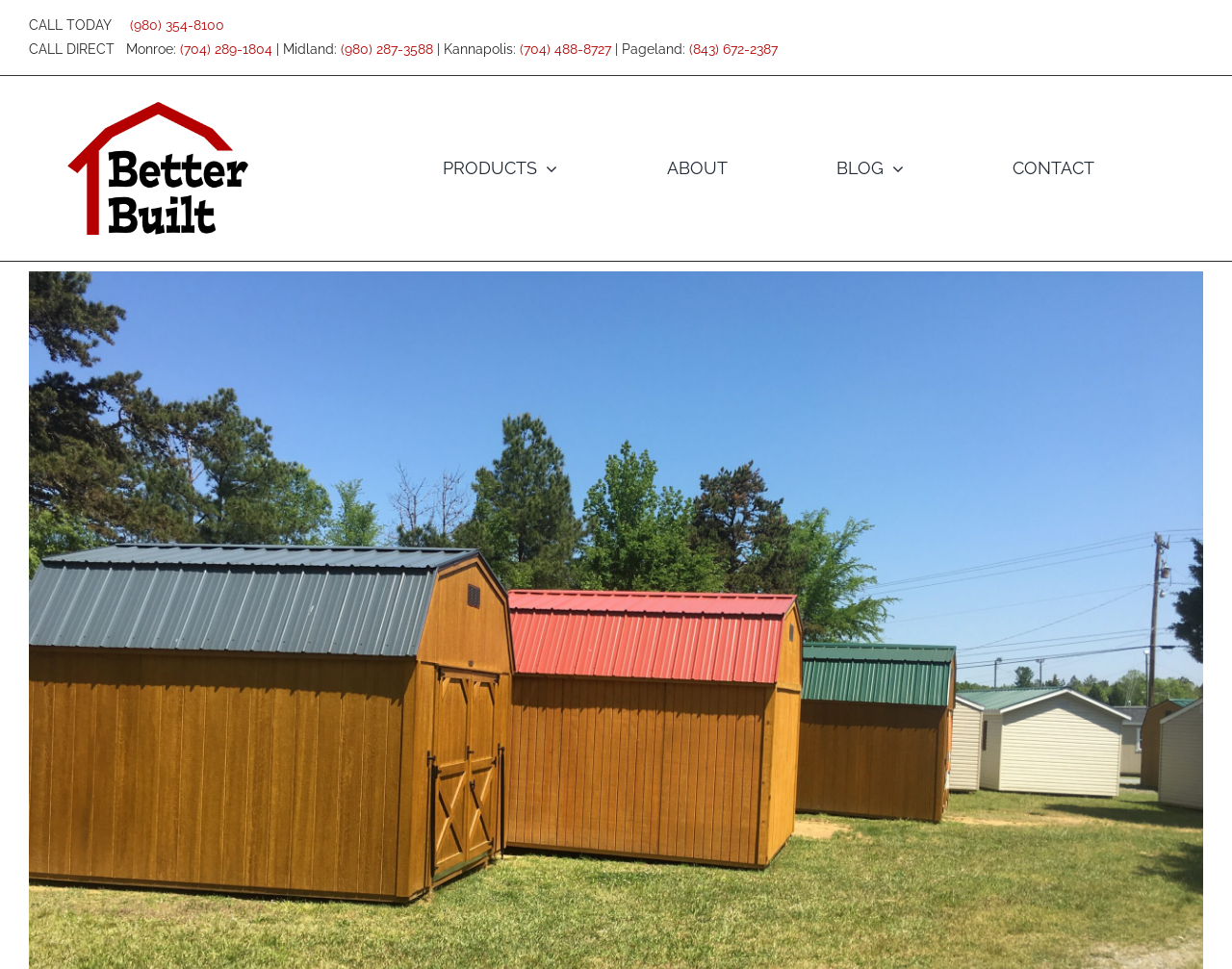Specify the bounding box coordinates of the region I need to click to perform the following instruction: "Contact the company". The coordinates must be four float numbers in the range of 0 to 1, i.e., [left, top, right, bottom].

[0.822, 0.138, 0.888, 0.21]